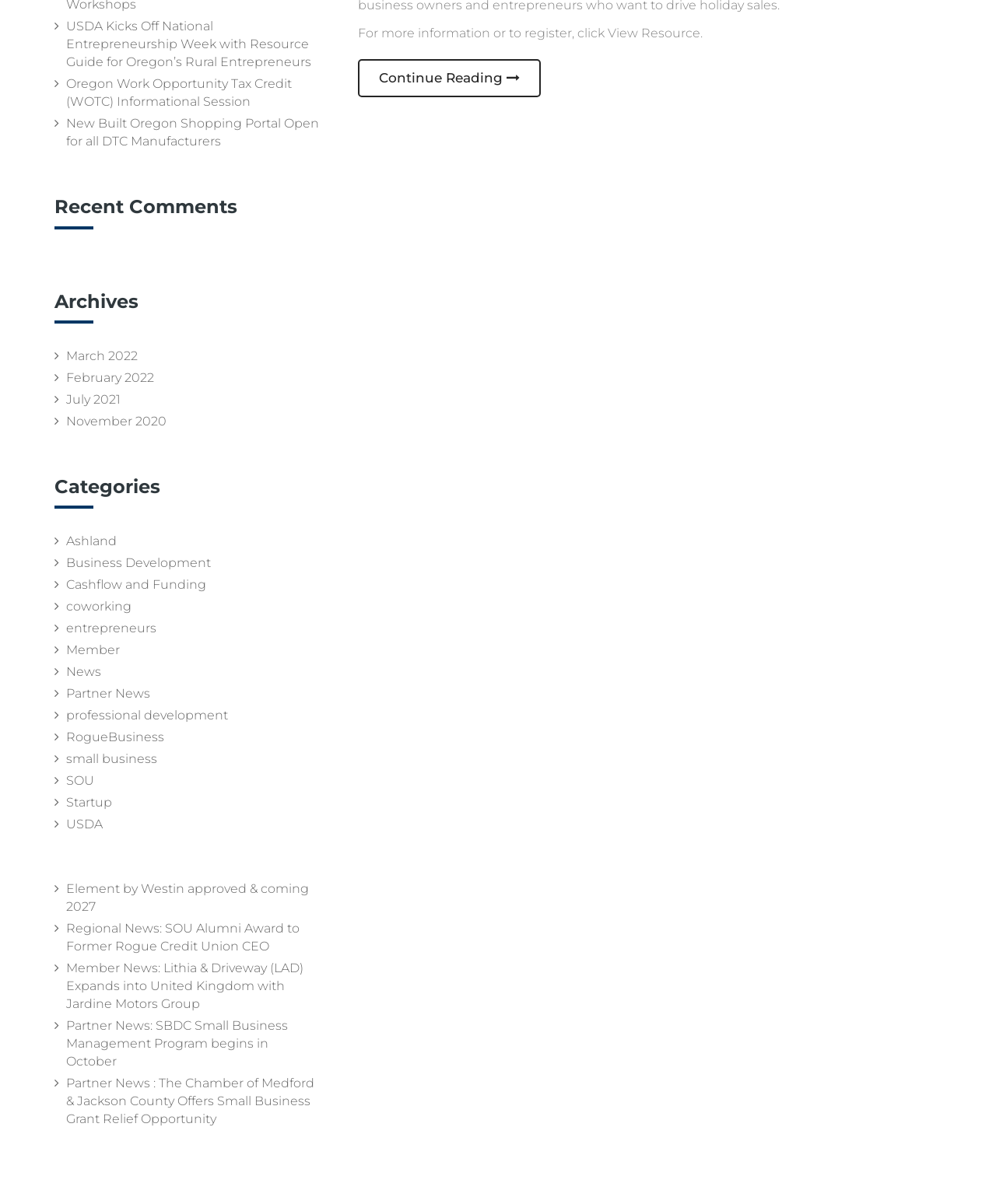Extract the bounding box coordinates for the described element: "GOVERNMENT JOBS". The coordinates should be represented as four float numbers between 0 and 1: [left, top, right, bottom].

None